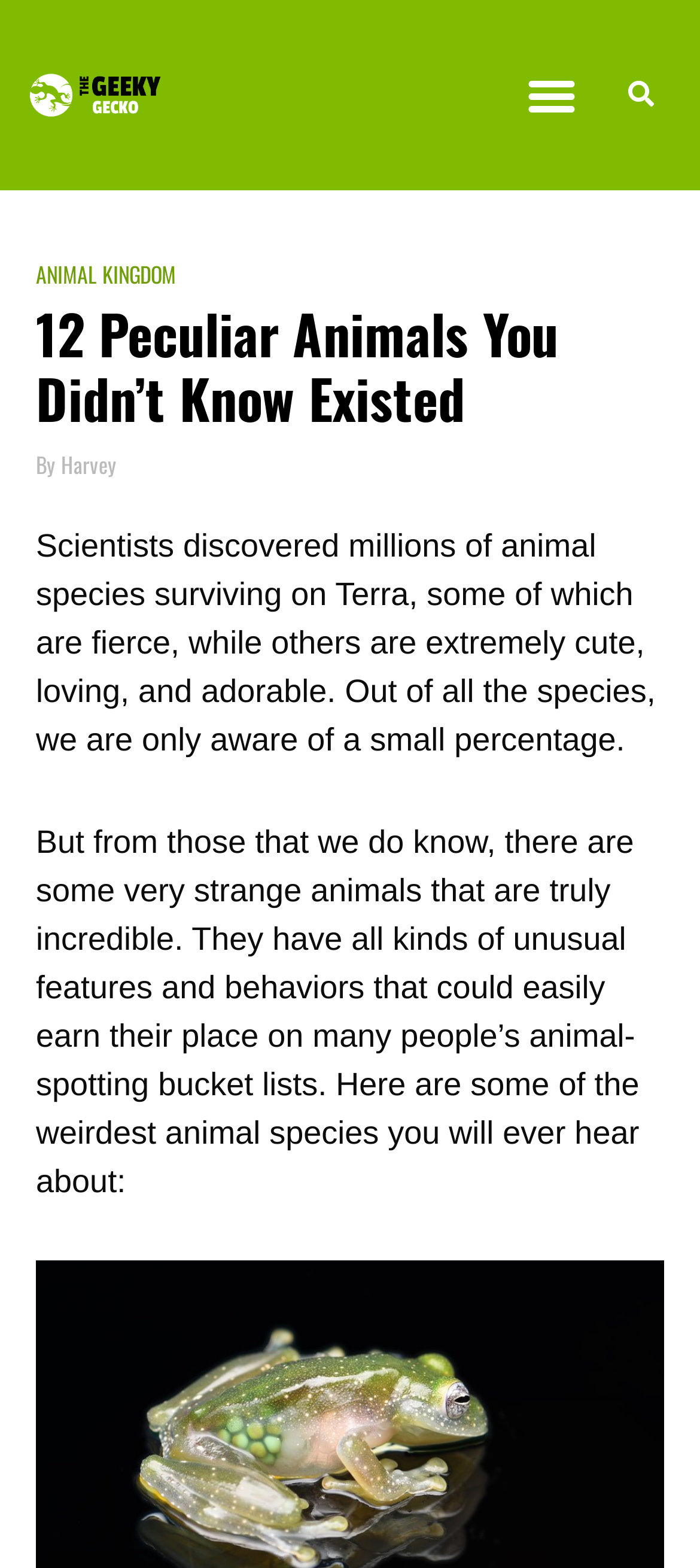Extract the primary heading text from the webpage.

12 Peculiar Animals You Didn’t Know Existed